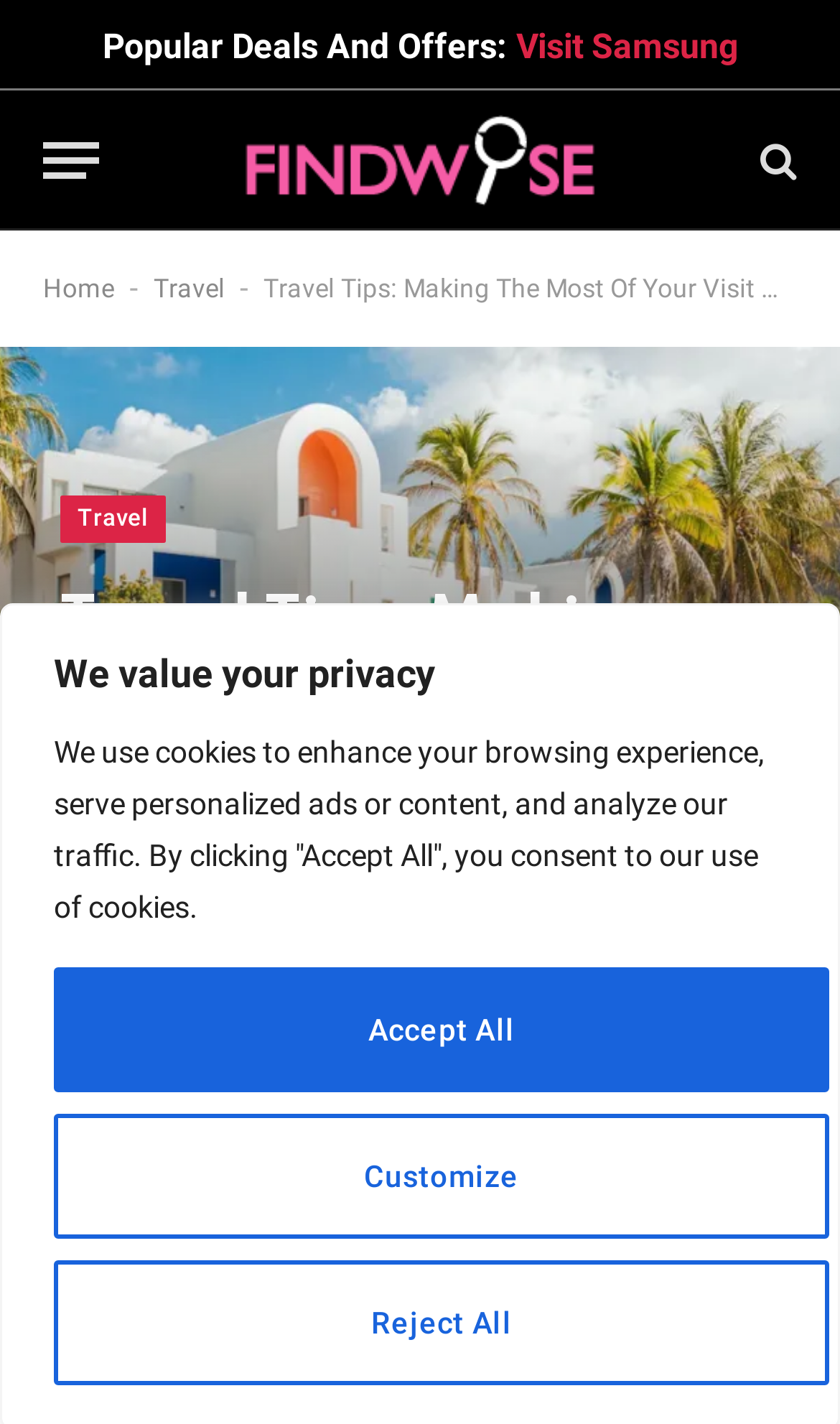What is the location of the link 'Hotels in Huatulco'?
From the screenshot, supply a one-word or short-phrase answer.

Top of the page